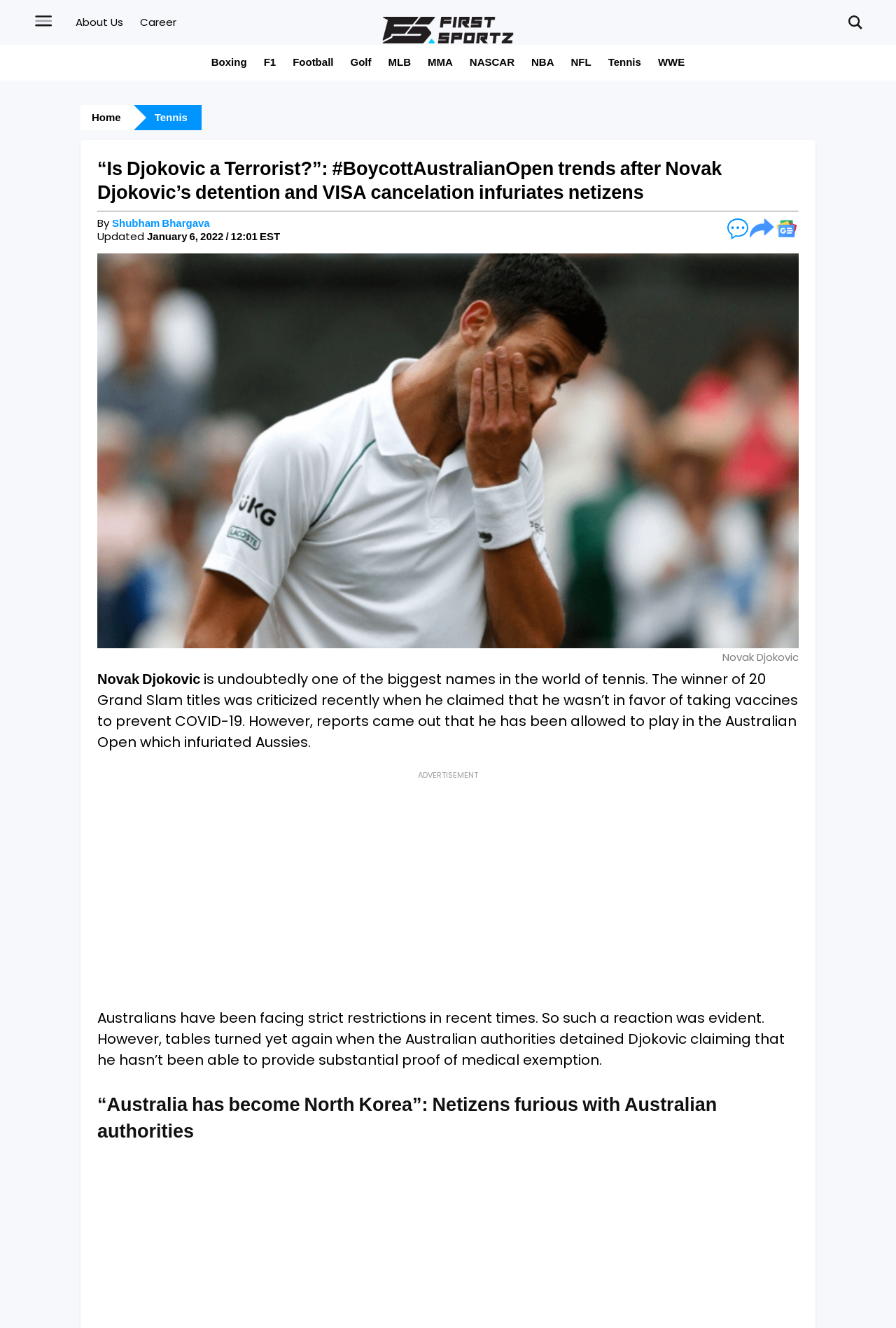What is the name of the author of the article?
Based on the image, answer the question in a detailed manner.

The article mentions the name of the author as Shubham Bhargava, which is linked to the author's profile.